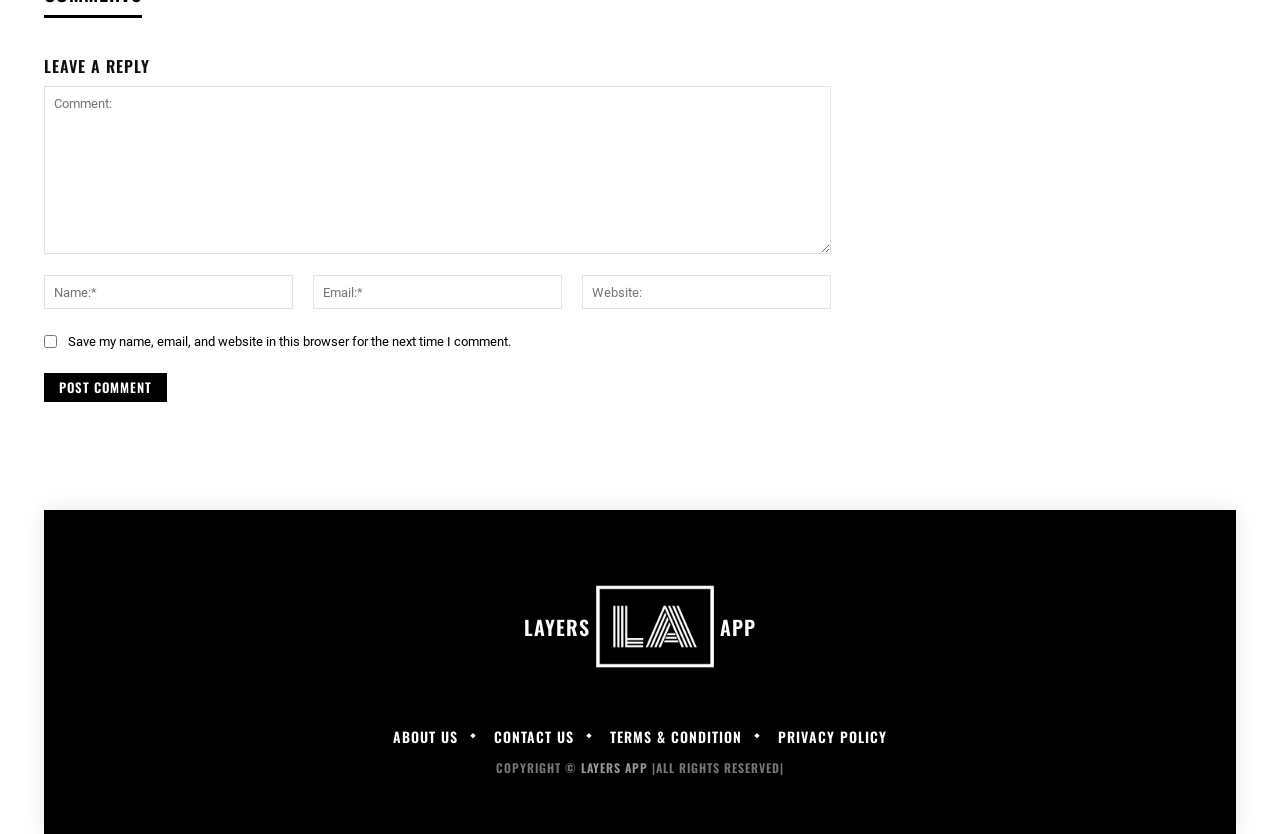Provide a brief response in the form of a single word or phrase:
What is the purpose of the textboxes?

To leave a reply